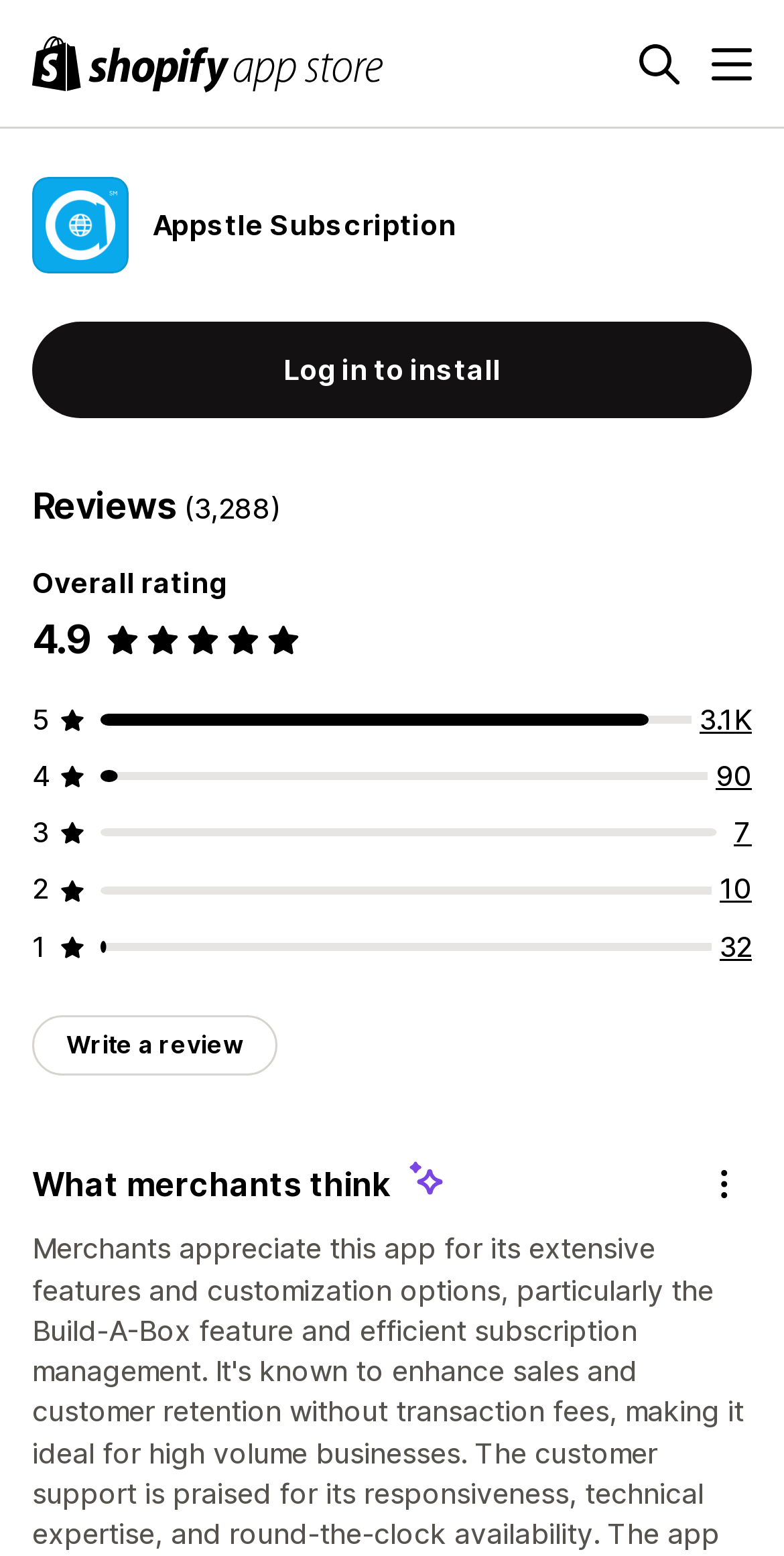Please find the bounding box coordinates of the element that needs to be clicked to perform the following instruction: "Install the Appstle Subscription app". The bounding box coordinates should be four float numbers between 0 and 1, represented as [left, top, right, bottom].

[0.041, 0.207, 0.959, 0.269]